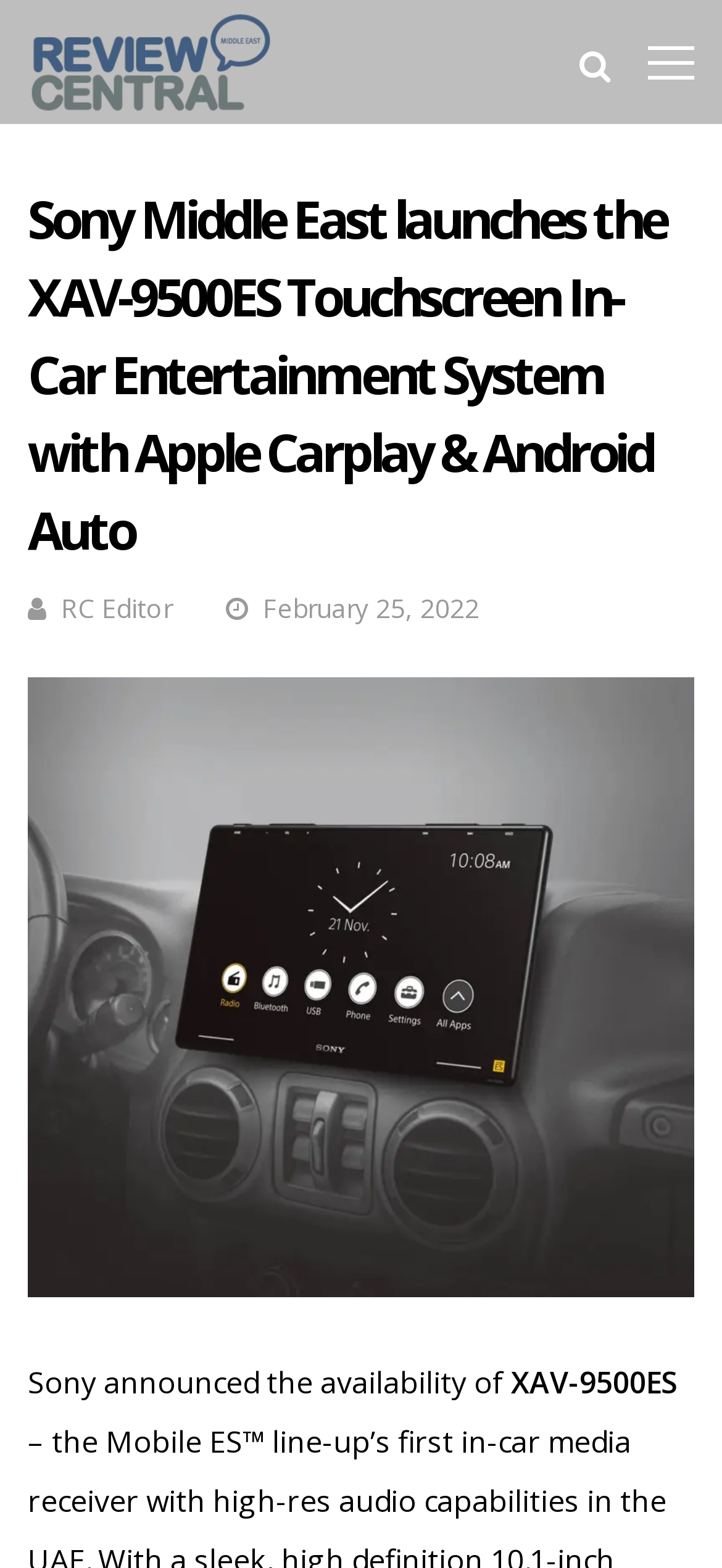What is the name of the in-car entertainment system?
Using the image, respond with a single word or phrase.

XAV-9500ES